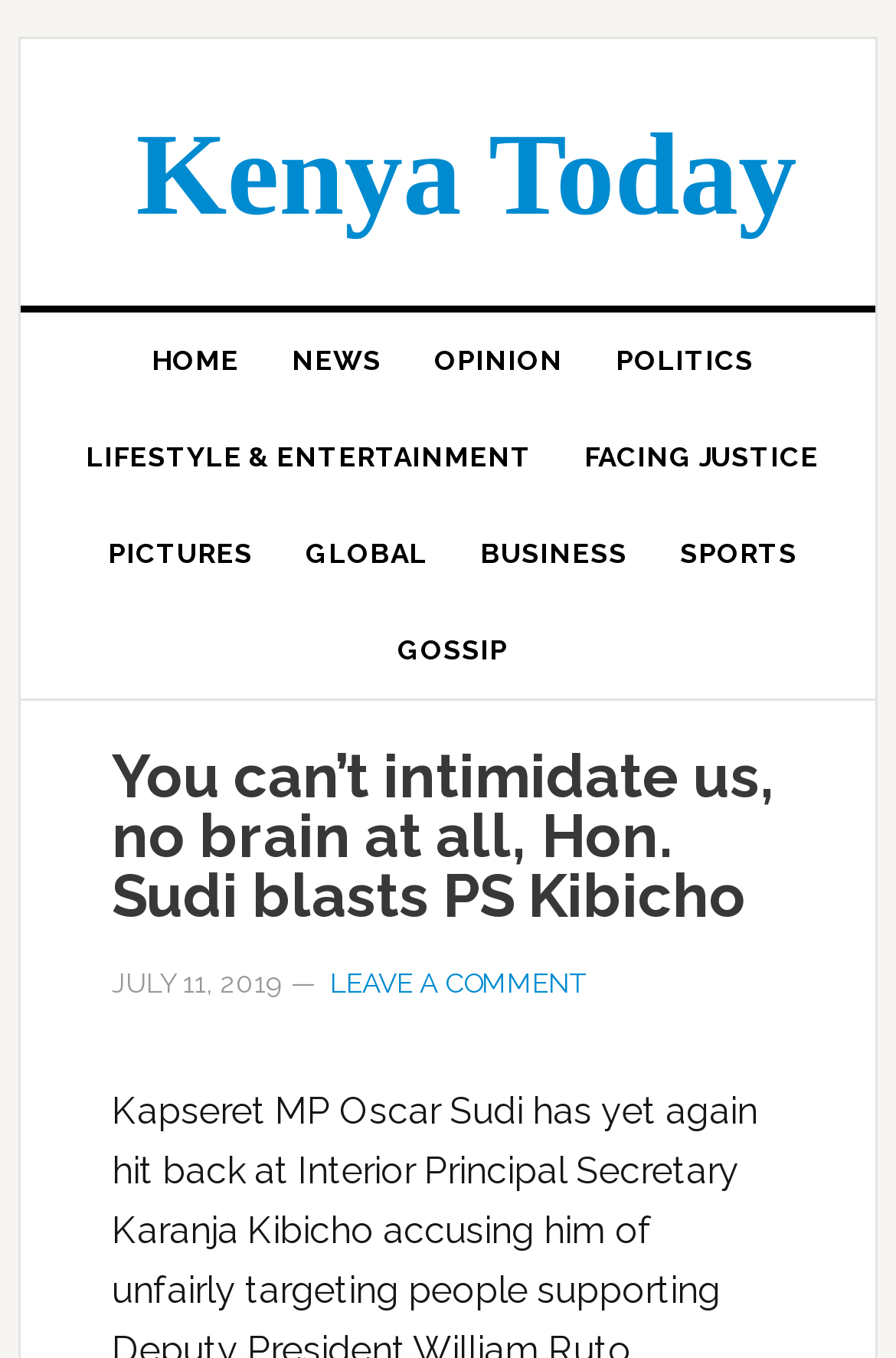Could you provide the bounding box coordinates for the portion of the screen to click to complete this instruction: "visit Kenya Today"?

[0.152, 0.083, 0.889, 0.178]